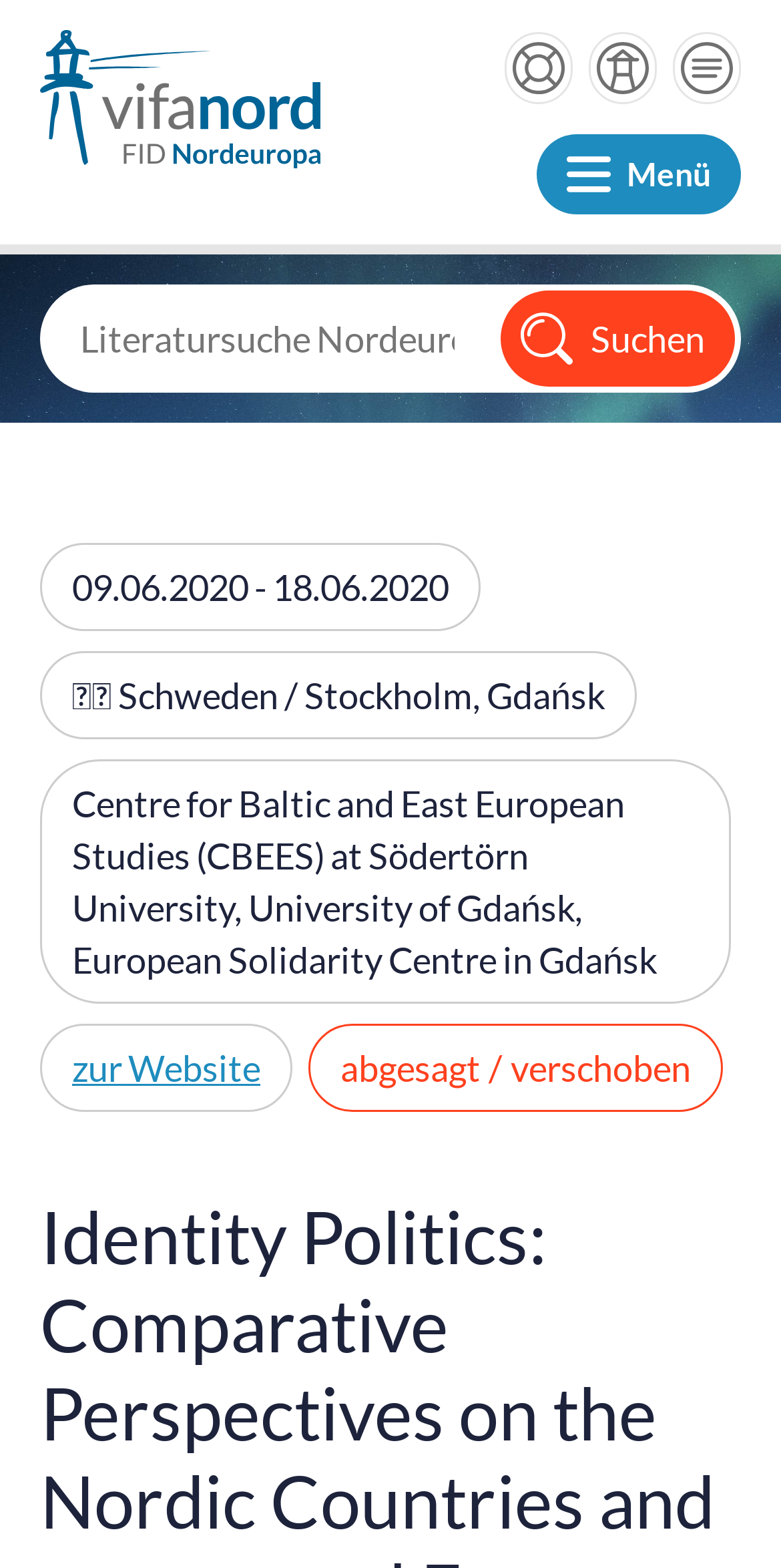What is the name of the university mentioned?
Give a one-word or short phrase answer based on the image.

Södertörn University